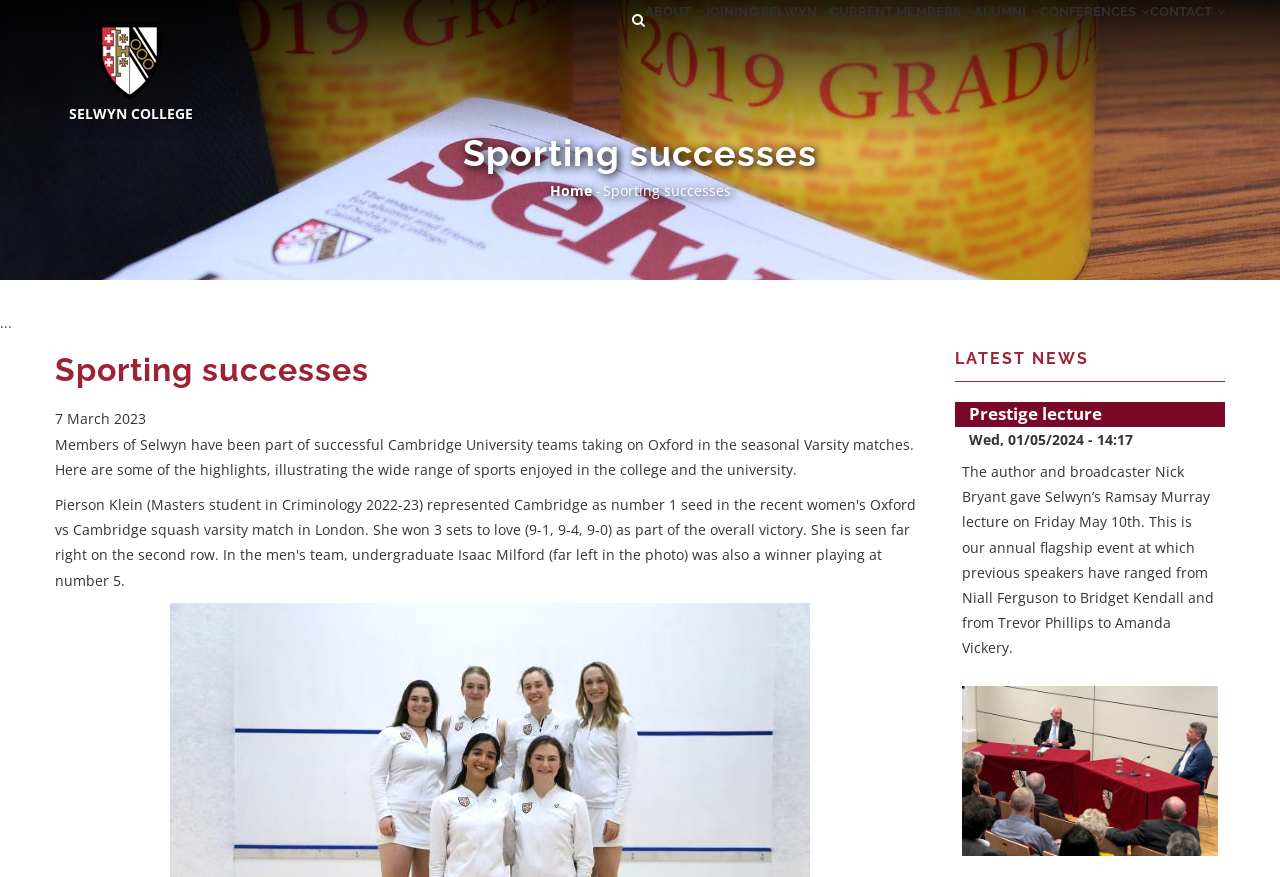What is the date of the Prestige lecture?
Using the image, provide a detailed and thorough answer to the question.

I obtained the answer by looking at the static text element with the date 'Wed, 01/05/2024' which is located near the link element with the text 'Prestige lecture'.